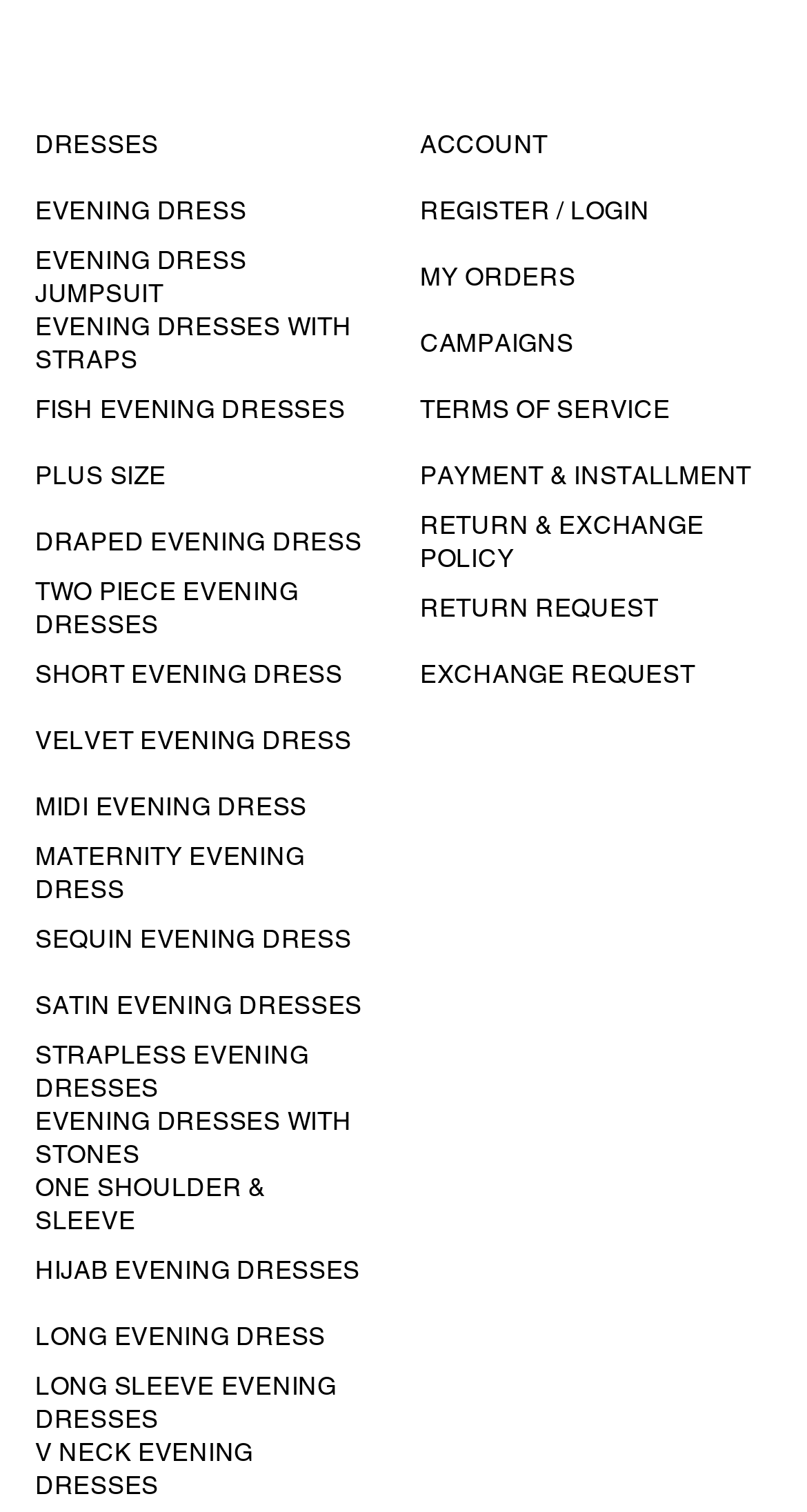Give a concise answer of one word or phrase to the question: 
What is the last type of evening dress listed?

V NECK EVENING DRESSES